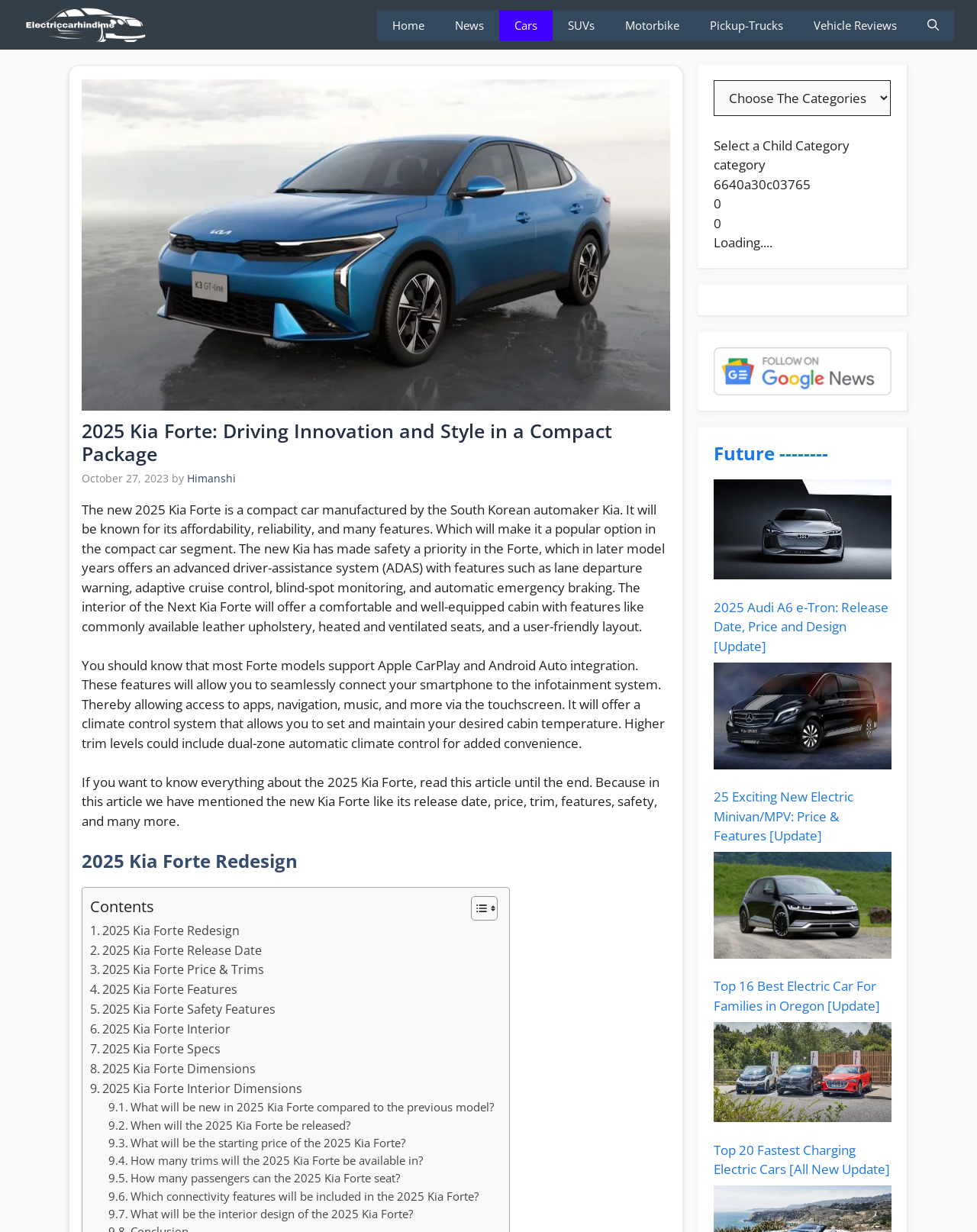Locate the bounding box coordinates of the clickable part needed for the task: "Read the article about 2025 Kia Forte".

[0.084, 0.406, 0.68, 0.515]